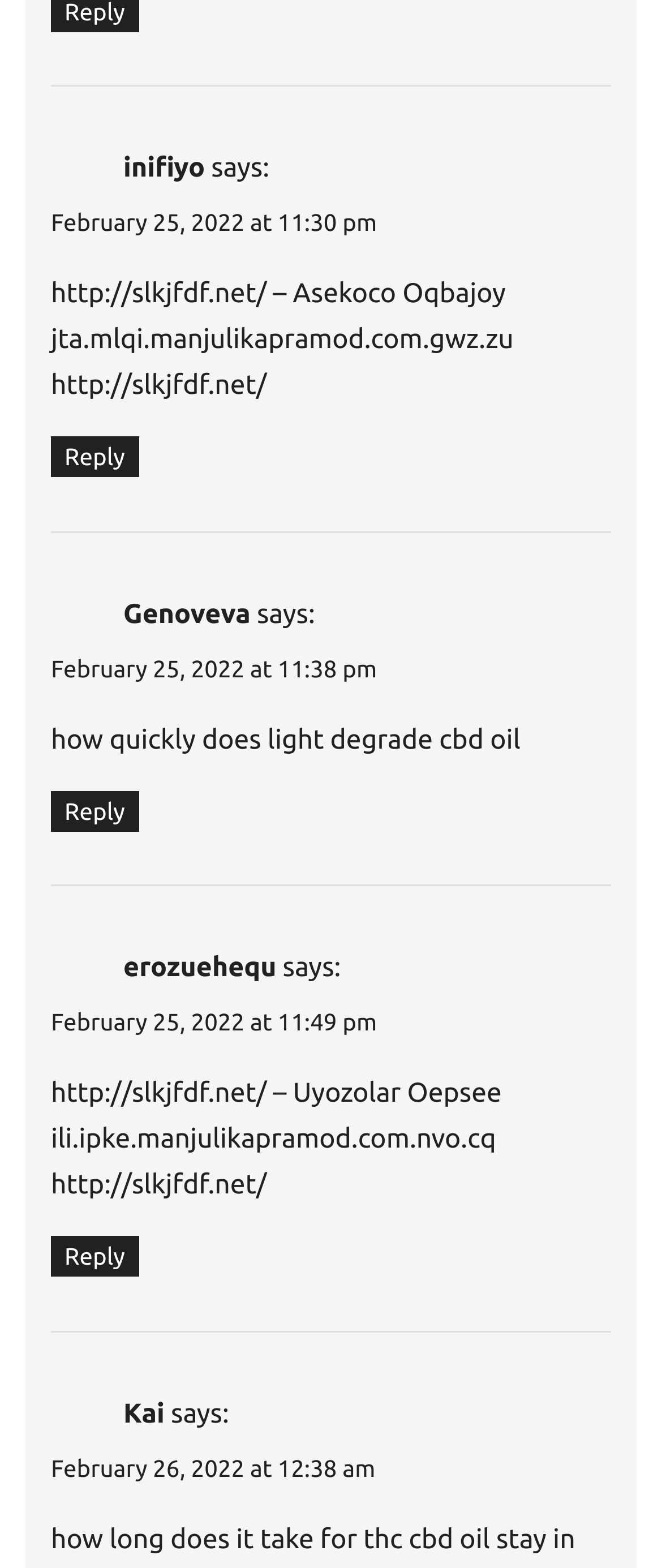What is the name of the person who commented on February 26, 2022 at 12:38 am?
Please respond to the question thoroughly and include all relevant details.

I found the comment section with the timestamp 'February 26, 2022 at 12:38 am' and the corresponding name is 'Kai'.